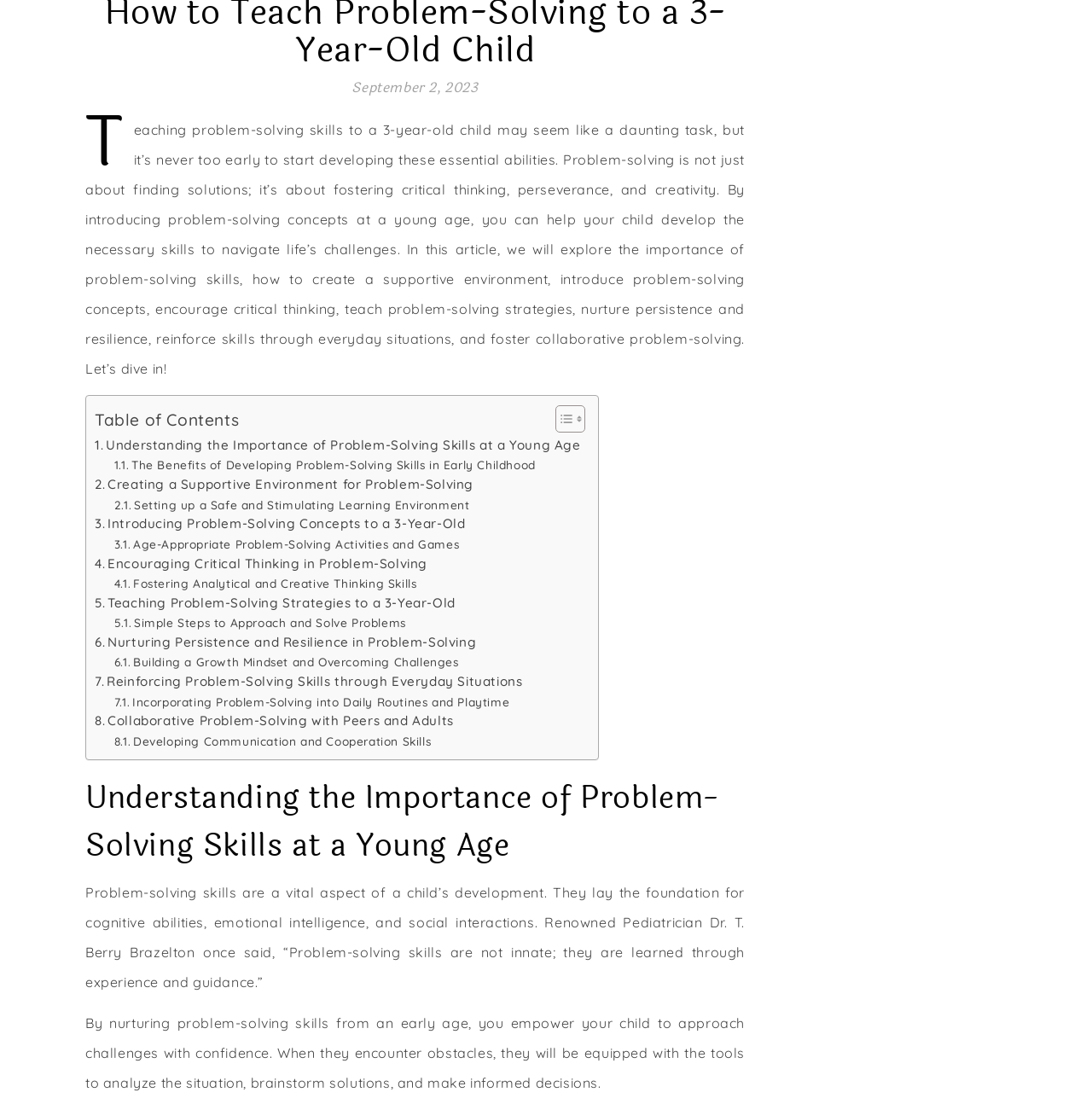What is the benefit of nurturing problem-solving skills from an early age?
Please utilize the information in the image to give a detailed response to the question.

According to the text, nurturing problem-solving skills from an early age empowers the child to approach challenges with confidence, as they will be equipped with the tools to analyze the situation, brainstorm solutions, and make informed decisions.